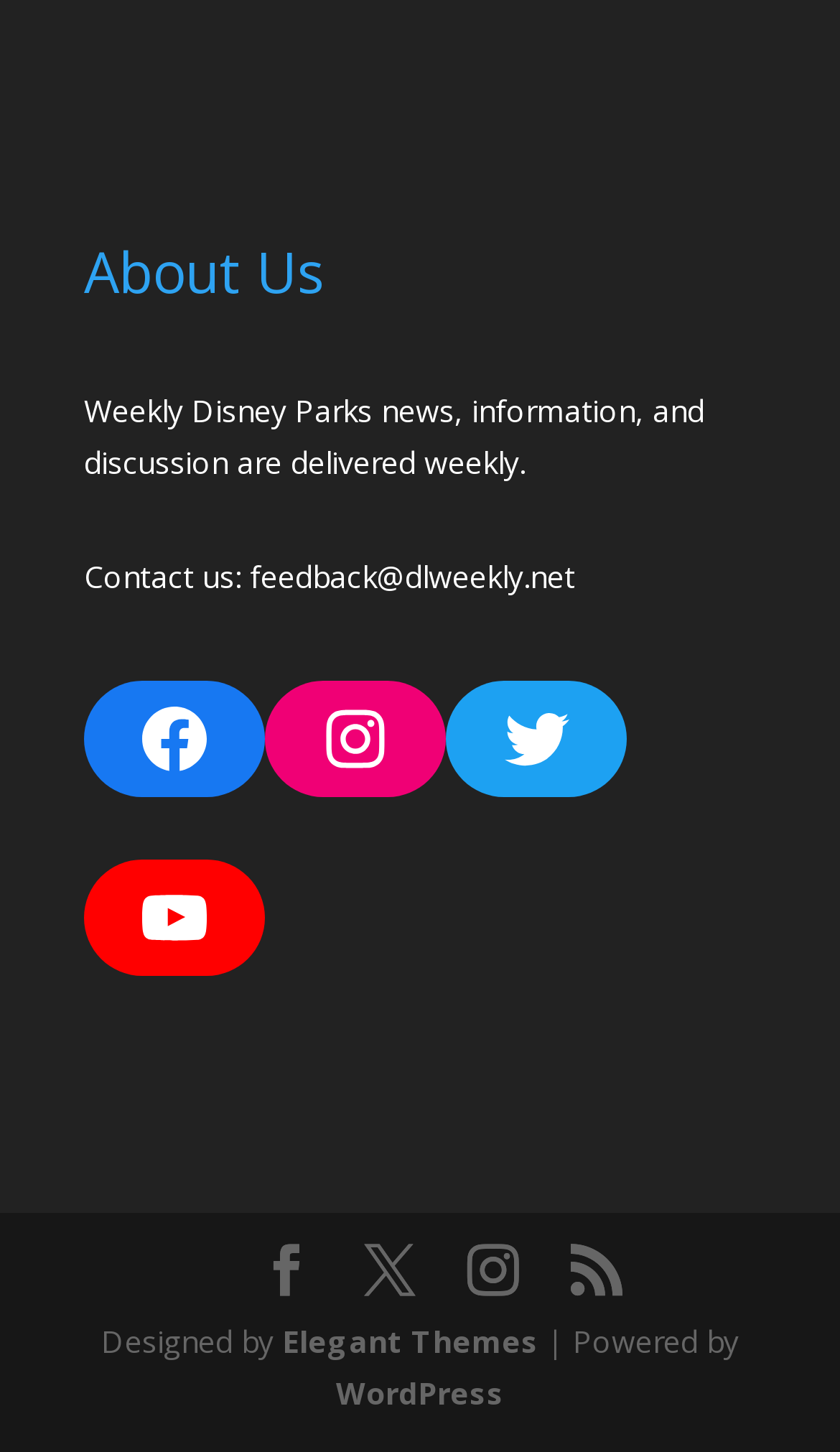Please identify the bounding box coordinates of the clickable area that will allow you to execute the instruction: "Visit our Facebook page".

[0.1, 0.468, 0.315, 0.549]